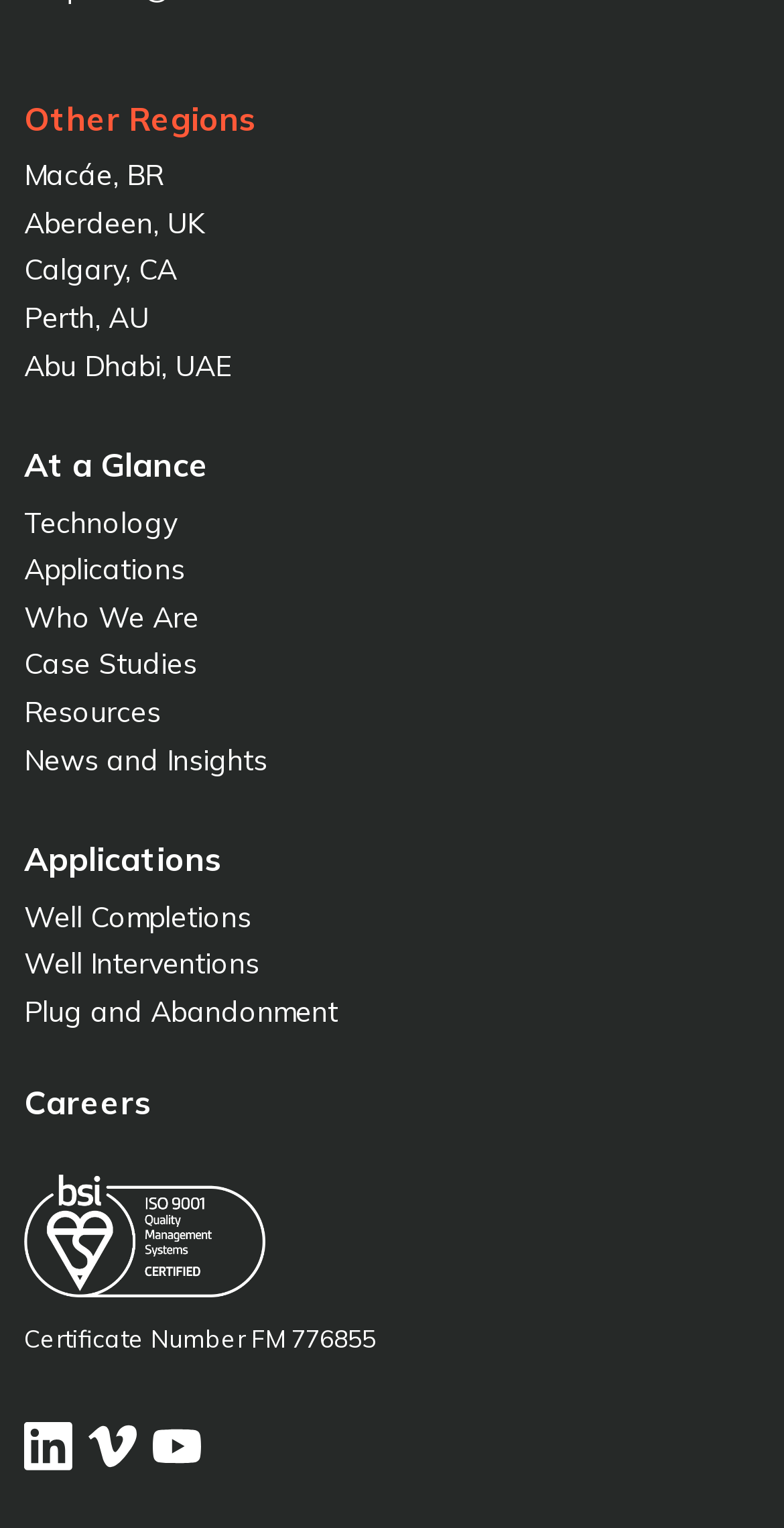Please pinpoint the bounding box coordinates for the region I should click to adhere to this instruction: "Click the first social media icon".

None